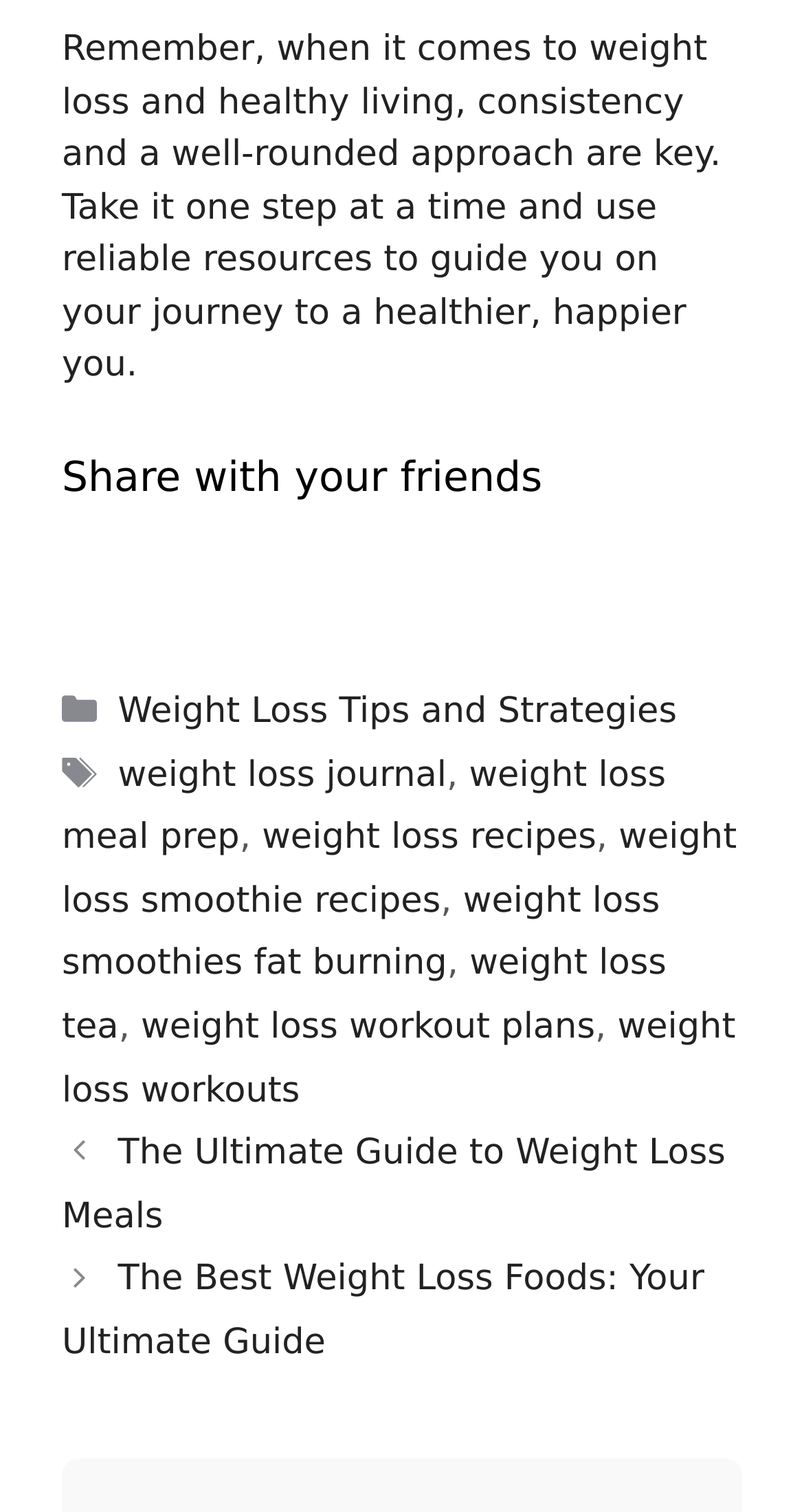Identify the bounding box coordinates for the element that needs to be clicked to fulfill this instruction: "Share on Facebook". Provide the coordinates in the format of four float numbers between 0 and 1: [left, top, right, bottom].

[0.179, 0.349, 0.256, 0.39]